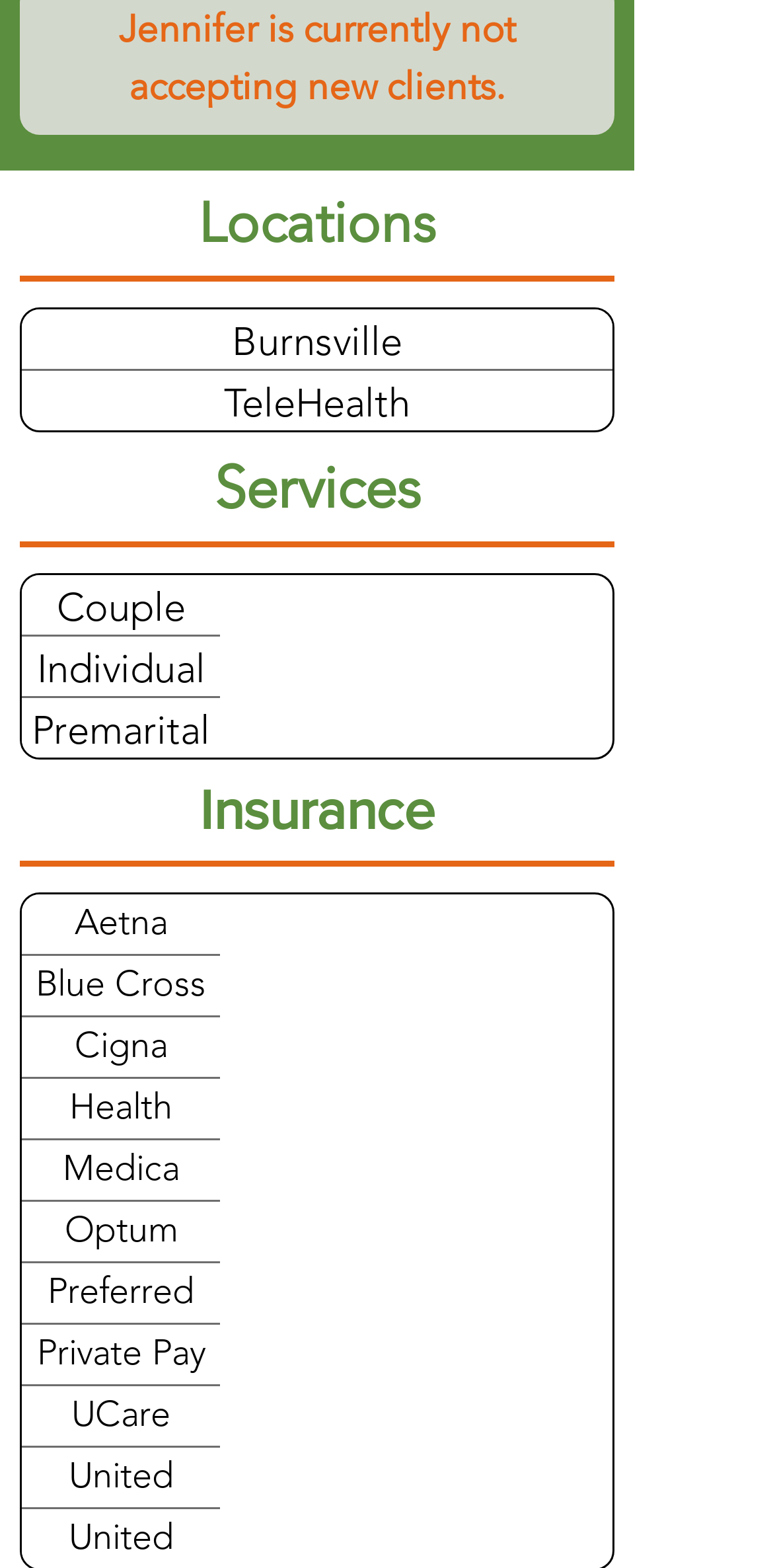Please identify the bounding box coordinates of the area that needs to be clicked to follow this instruction: "Check insurance options for Aetna".

[0.028, 0.57, 0.285, 0.608]